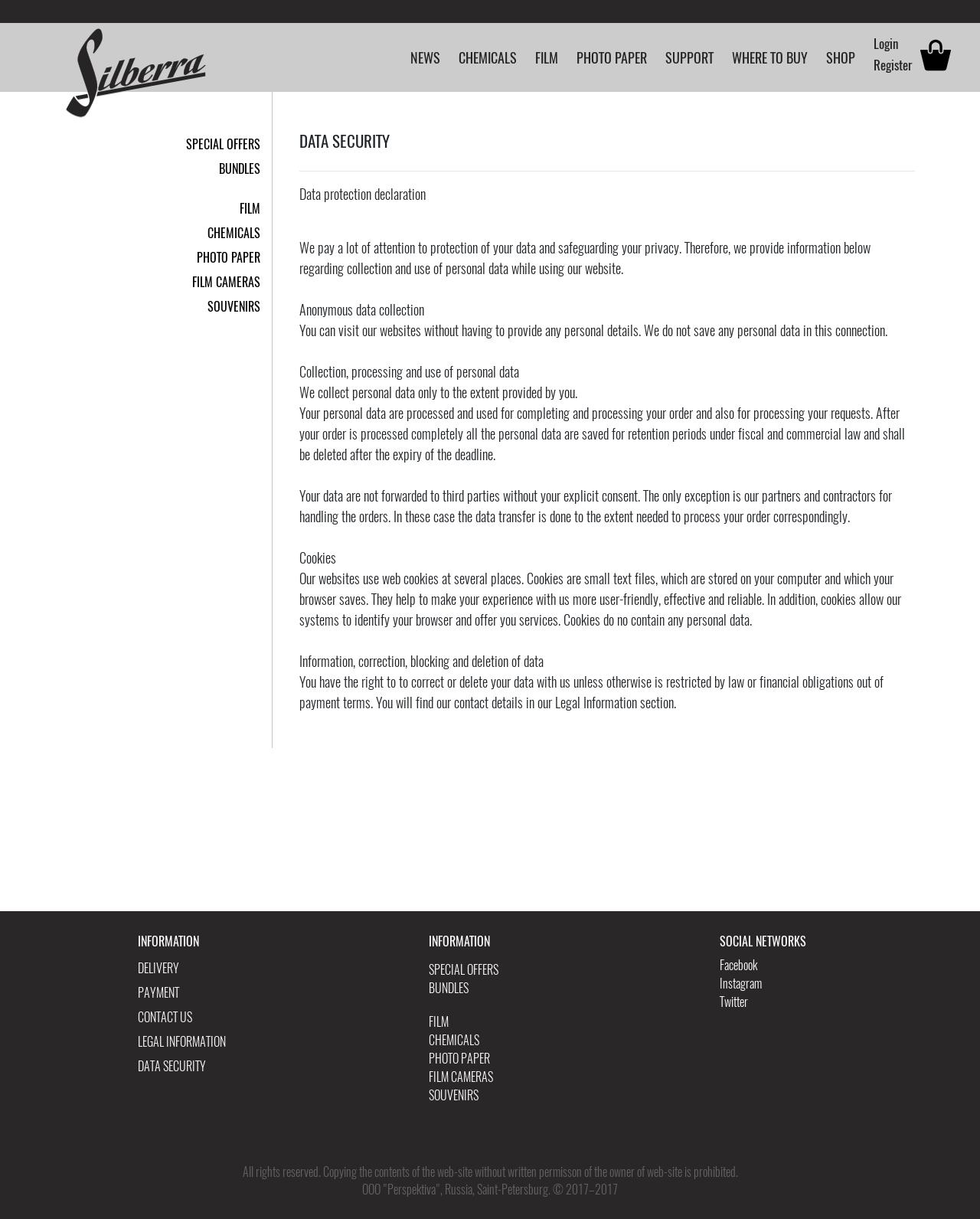Identify the bounding box coordinates of the part that should be clicked to carry out this instruction: "Click on LOGIN".

[0.884, 0.027, 0.938, 0.045]